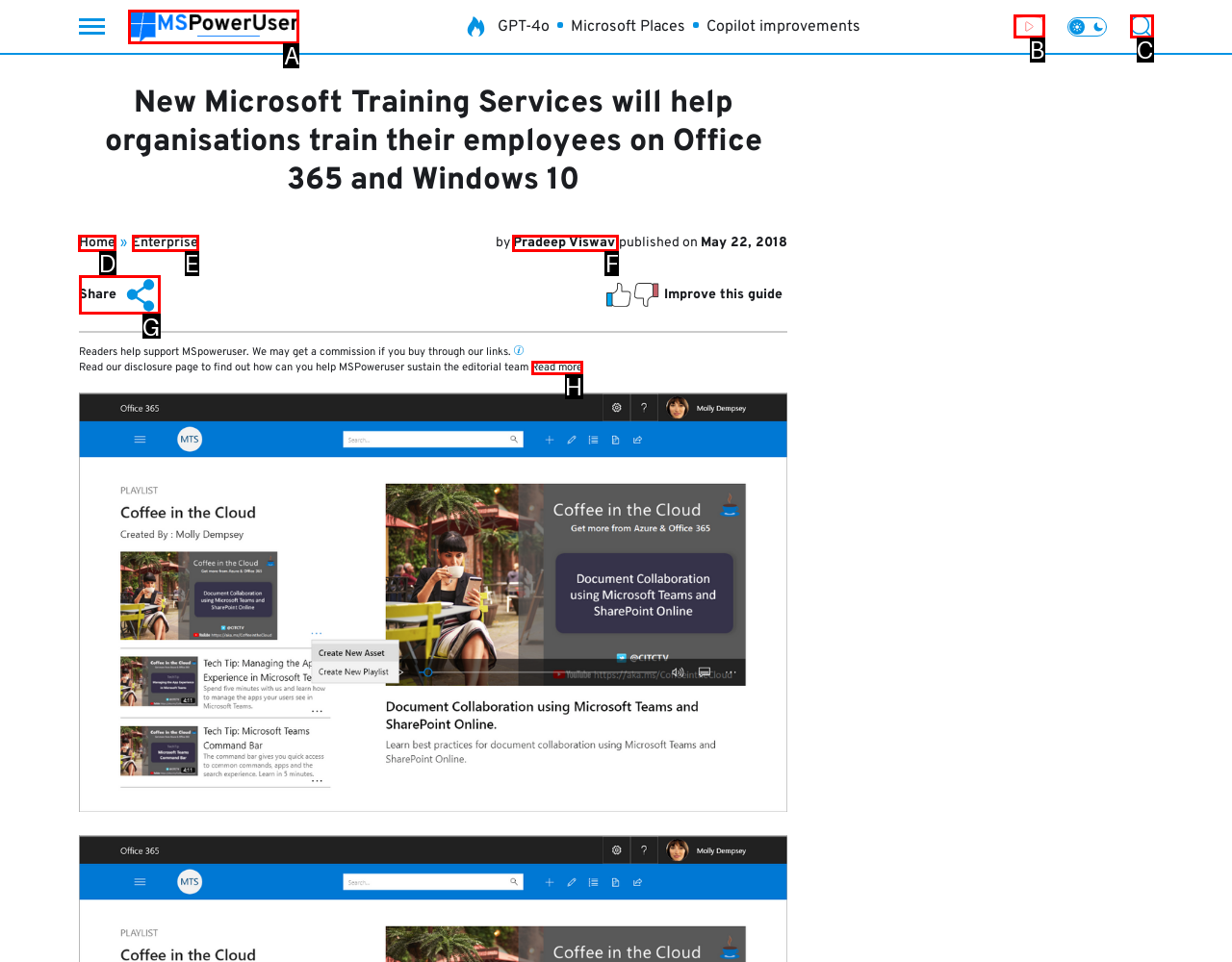Figure out which option to click to perform the following task: Visit the Home page
Provide the letter of the correct option in your response.

D